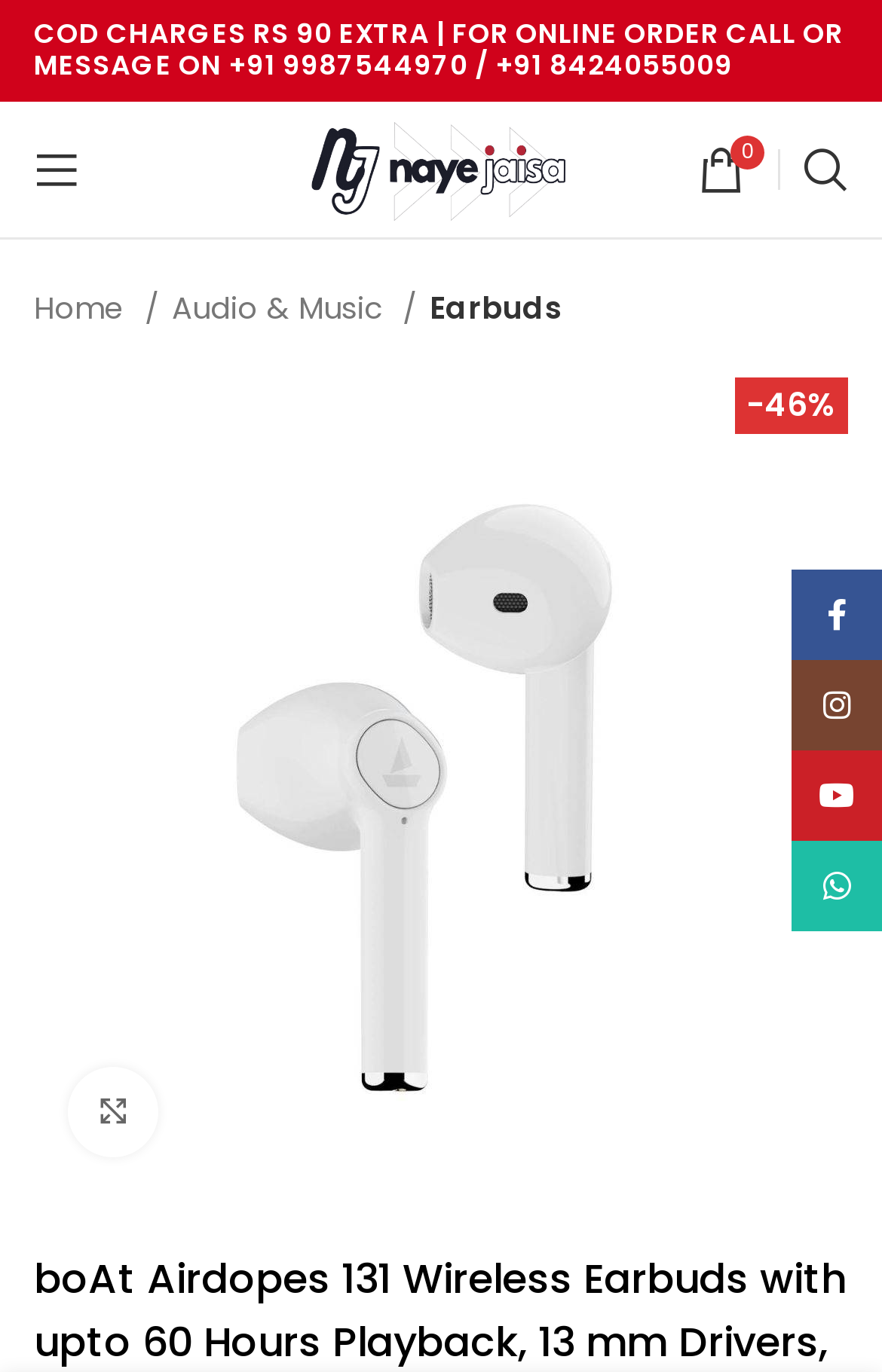What is the discount percentage?
Please craft a detailed and exhaustive response to the question.

I found the discount percentage by looking at the StaticText element with the OCR text '-46%' located at [0.846, 0.279, 0.949, 0.312]. This element is likely to be a prominent display of the discount amount.